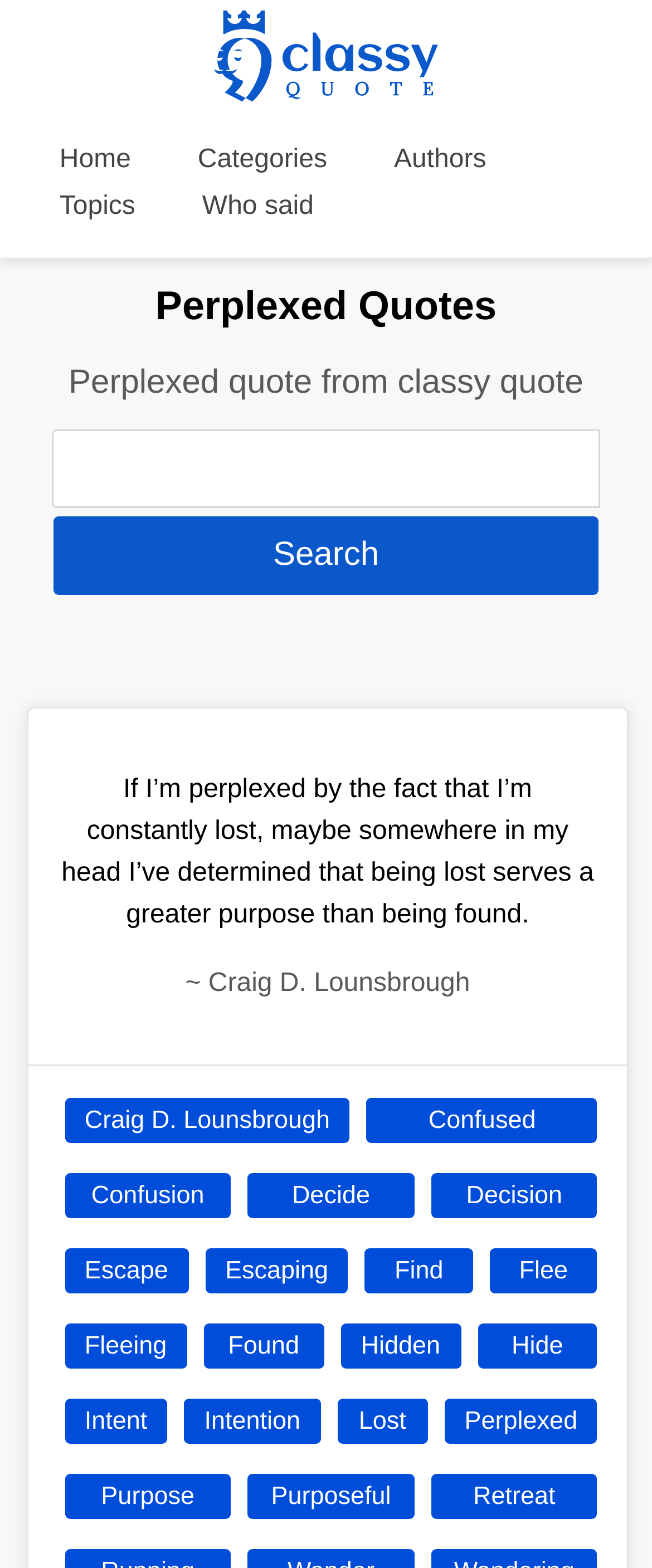Please identify the bounding box coordinates of the element's region that should be clicked to execute the following instruction: "View quotes by Craig D. Lounsbrough". The bounding box coordinates must be four float numbers between 0 and 1, i.e., [left, top, right, bottom].

[0.099, 0.7, 0.537, 0.729]